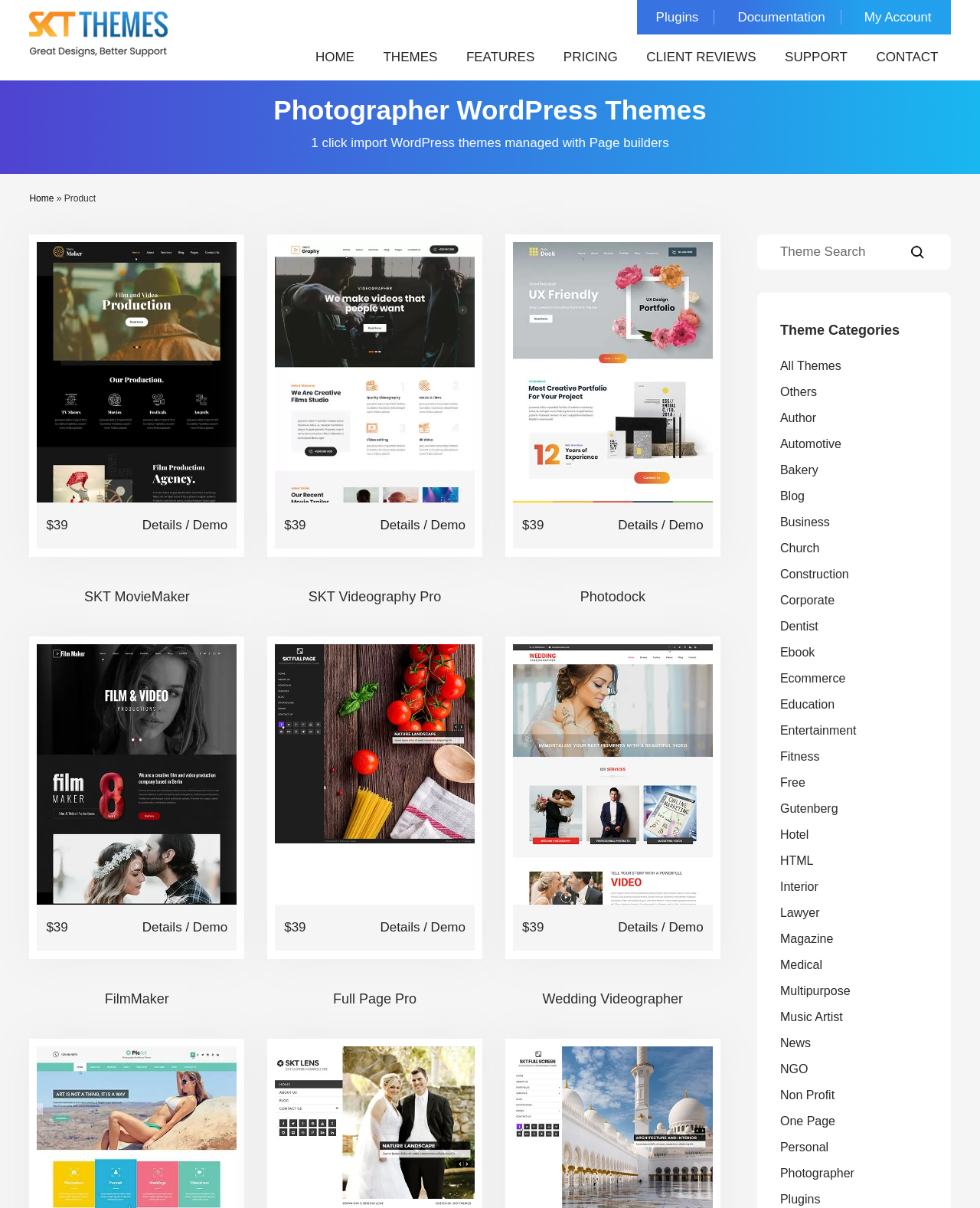Provide the bounding box coordinates of the area you need to click to execute the following instruction: "Check Photographer WordPress Themes".

[0.0, 0.079, 1.0, 0.103]